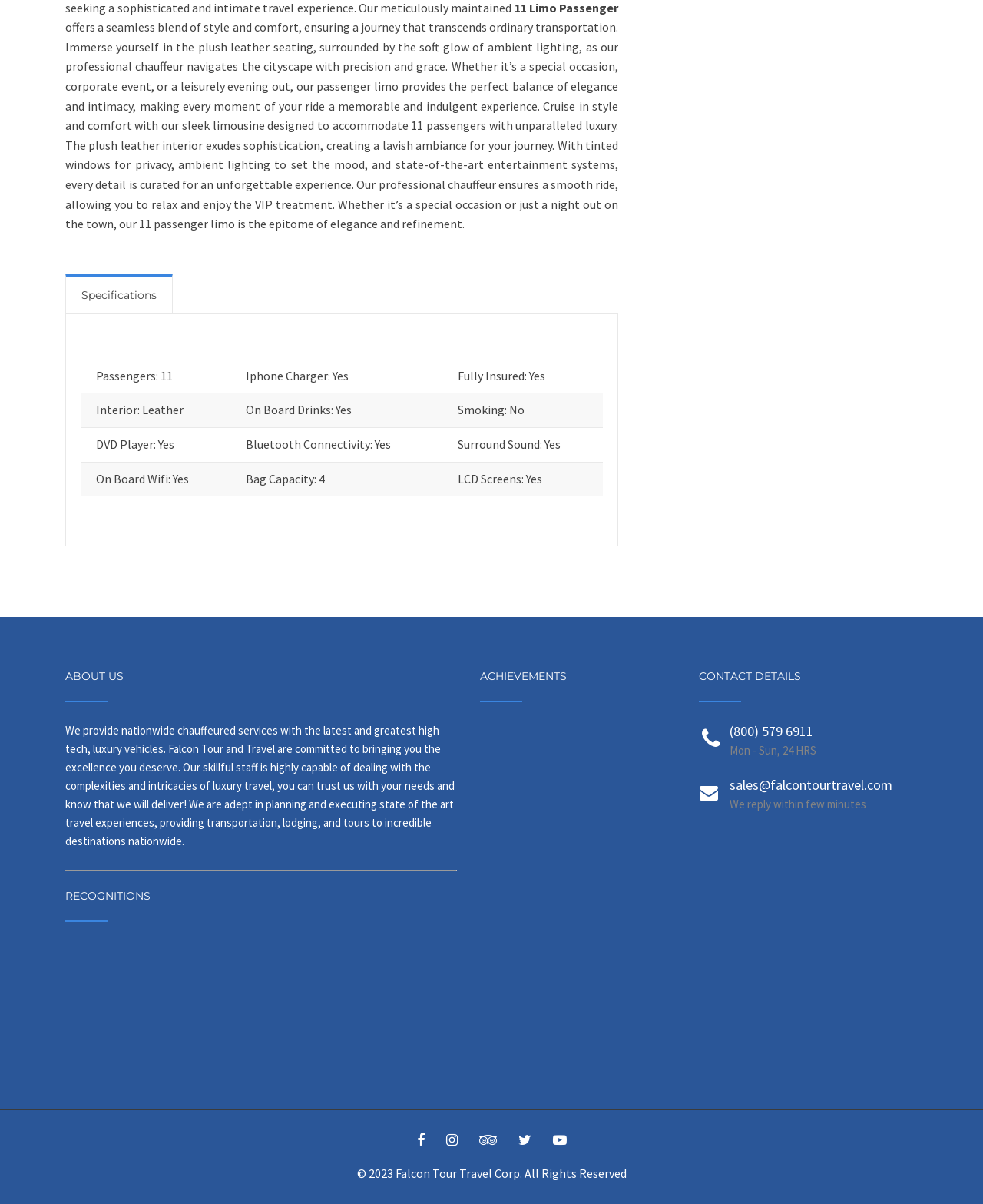Find and provide the bounding box coordinates for the UI element described here: "alt="As Seen on The Knot"". The coordinates should be given as four float numbers between 0 and 1: [left, top, right, bottom].

[0.488, 0.602, 0.688, 0.717]